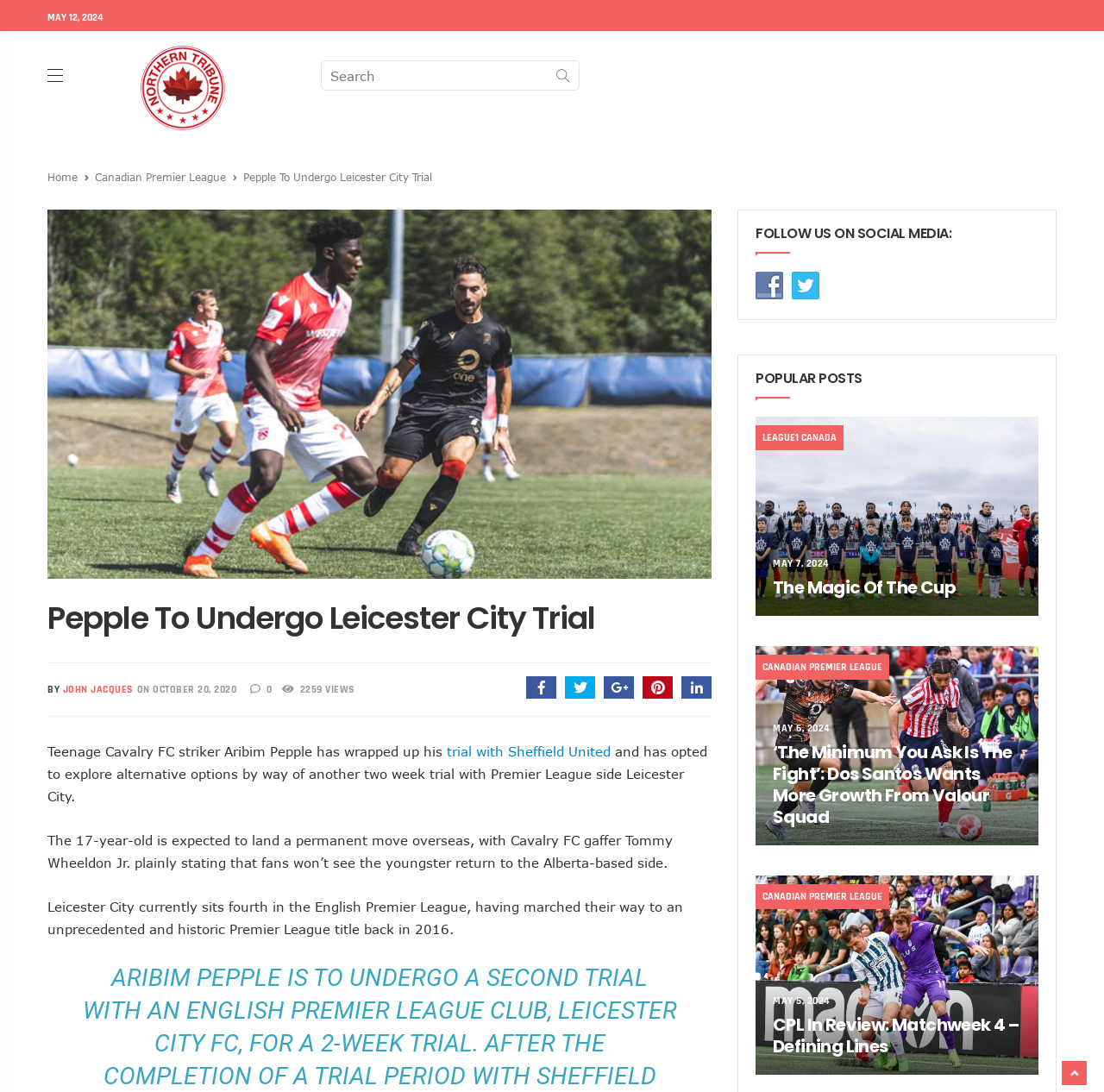Answer the following query concisely with a single word or phrase:
What is the name of the author?

JOHN JACQUES